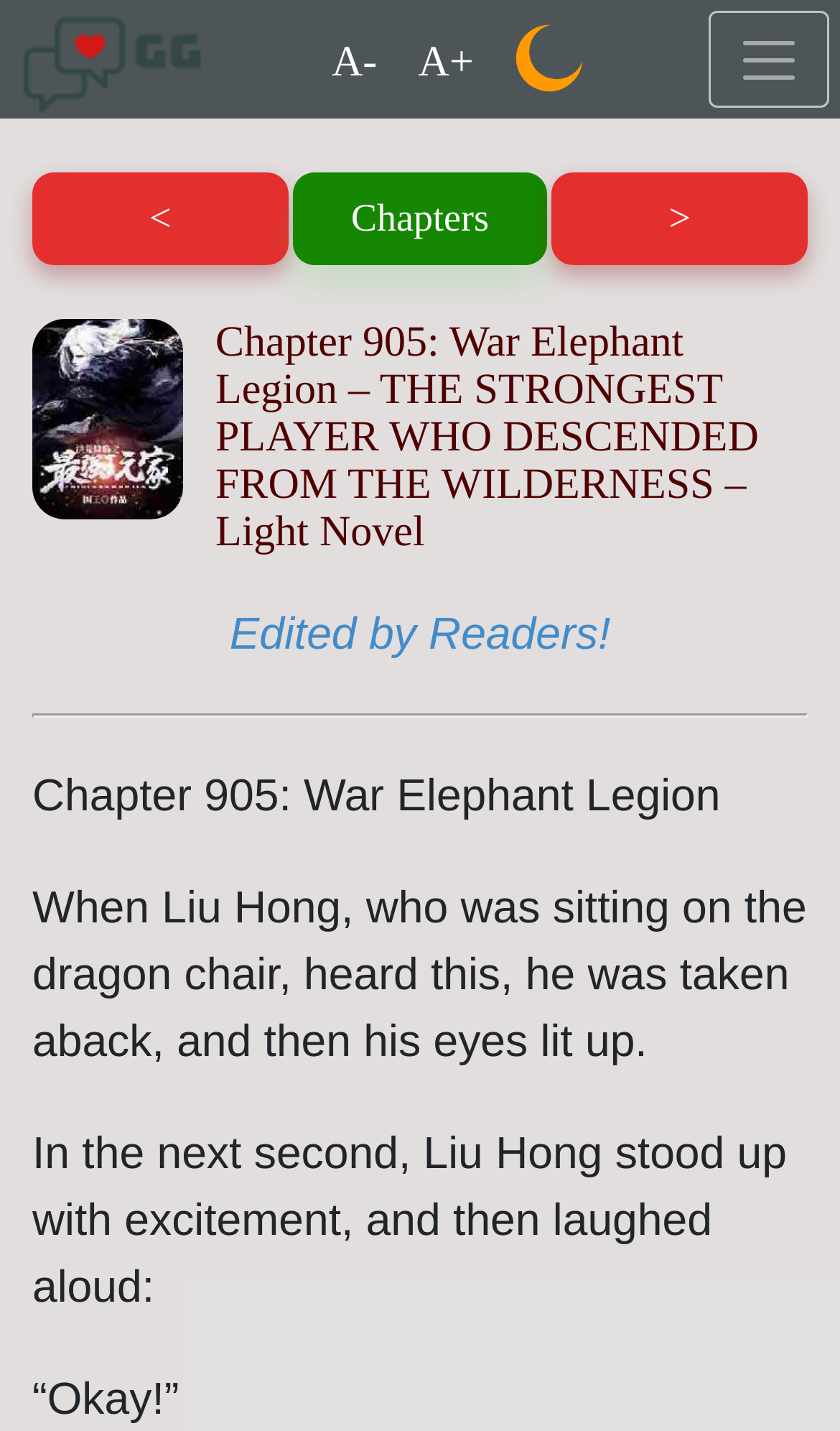From the webpage screenshot, predict the bounding box of the UI element that matches this description: "<".

[0.038, 0.12, 0.343, 0.185]